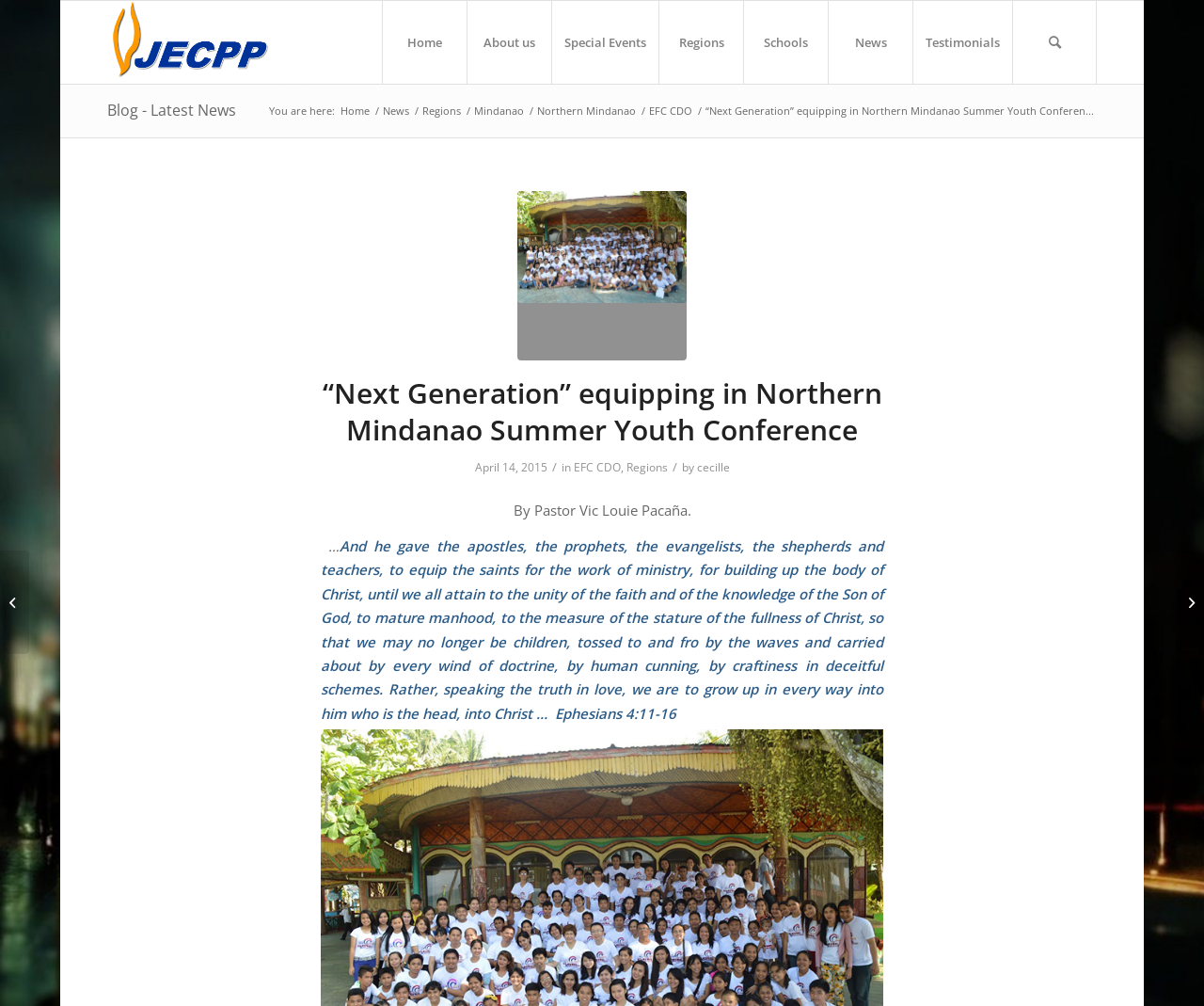Determine the bounding box coordinates for the clickable element to execute this instruction: "Search for something". Provide the coordinates as four float numbers between 0 and 1, i.e., [left, top, right, bottom].

[0.841, 0.001, 0.911, 0.083]